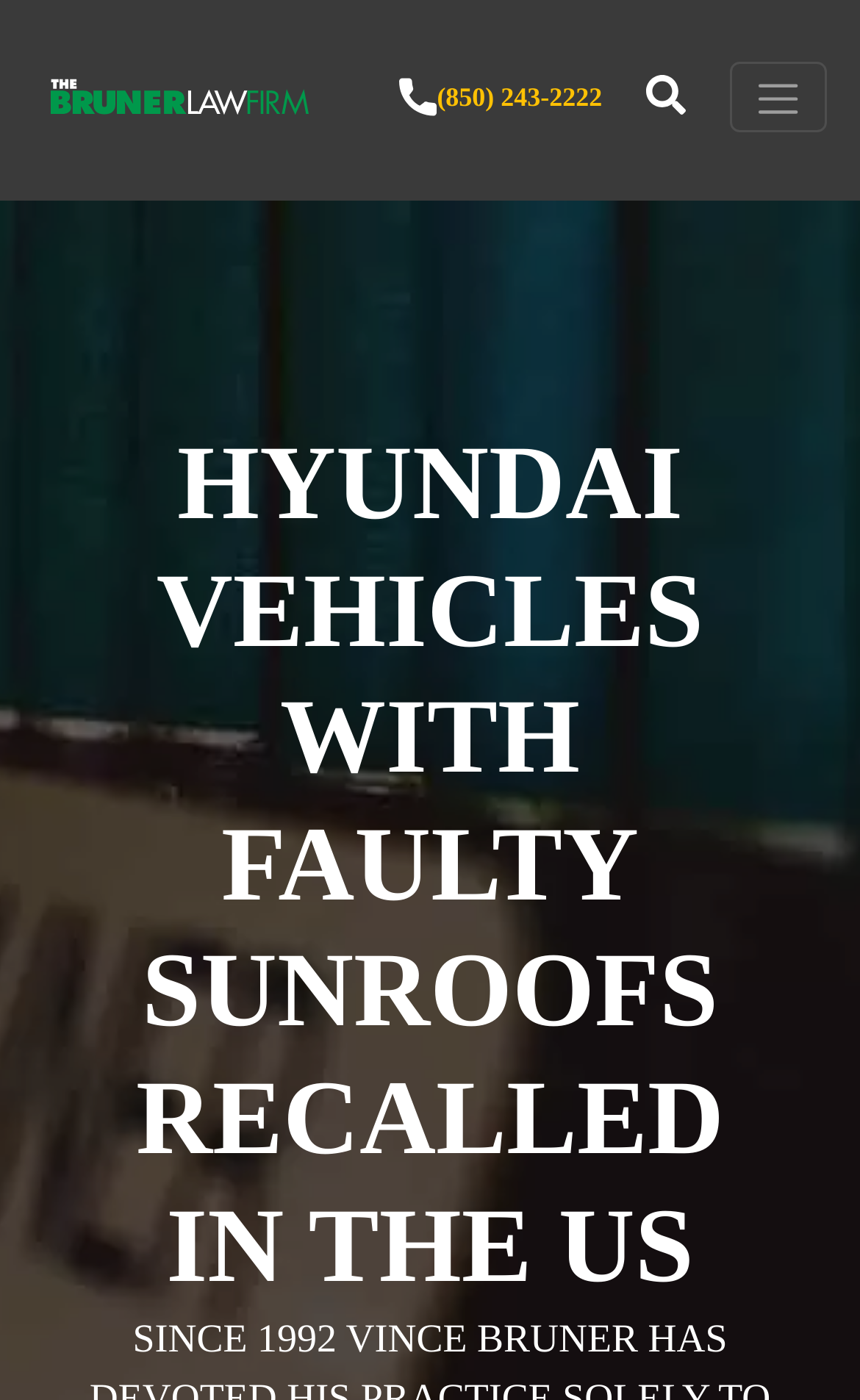Please determine the bounding box of the UI element that matches this description: parent_node: (850) 243-2222 aria-label="navbar toggler". The coordinates should be given as (top-left x, top-left y, bottom-right x, bottom-right y), with all values between 0 and 1.

[0.848, 0.045, 0.962, 0.094]